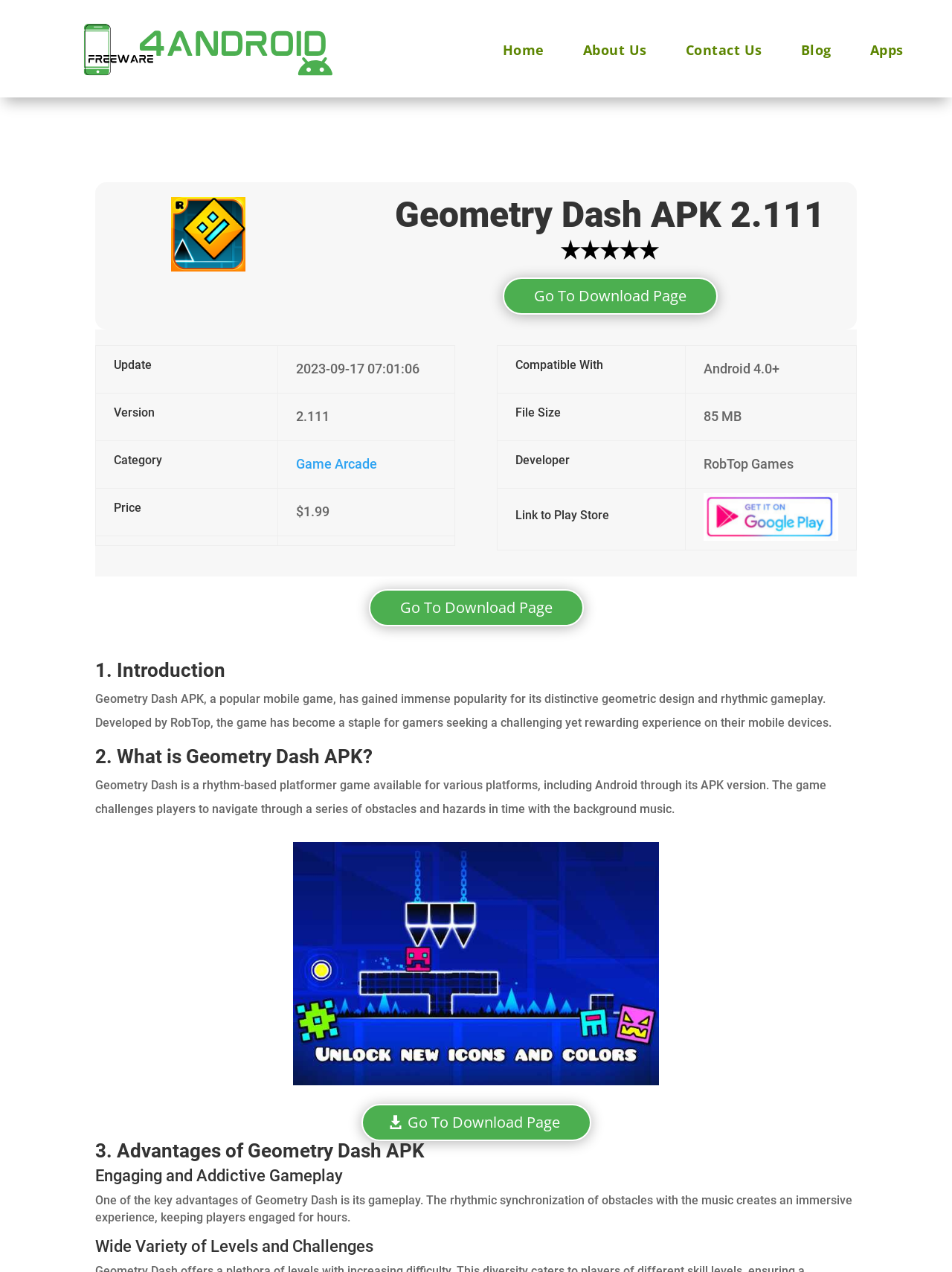What is the file size of Geometry Dash APK?
Relying on the image, give a concise answer in one word or a brief phrase.

85 MB